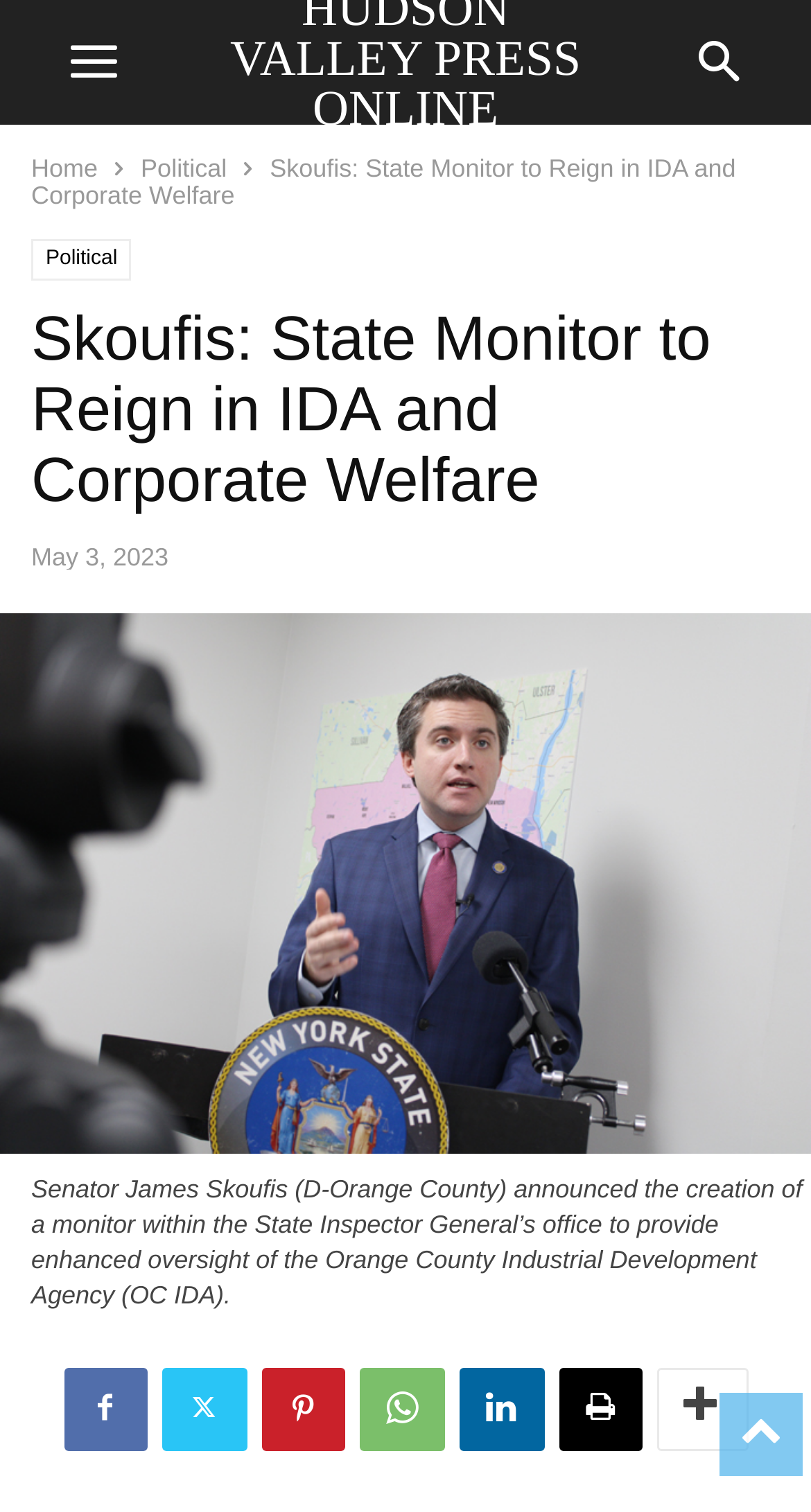Describe every aspect of the webpage comprehensively.

The webpage appears to be a news article or press release. At the top, there are three links: "Home" and "Political" on the left, and another "Political" link on the right. Below these links, the title "Skoufis: State Monitor to Reign in IDA and Corporate Welfare" is prominently displayed.

Under the title, there is a header section that contains the same title as the main title, along with a timestamp "May 3, 2023" on the right side. Below this header section, there is a large figure that takes up most of the page's width, containing an image and a caption. The caption is a long paragraph of text that describes Senator James Skoufis' announcement to create a monitor within the State Inspector General's office to oversee the Orange County Industrial Development Agency.

At the bottom of the page, there are six social media links, each represented by an icon, aligned horizontally from left to right. These links are positioned near the bottom of the page, with the "Home" and "Political" links at the top serving as a navigation menu.